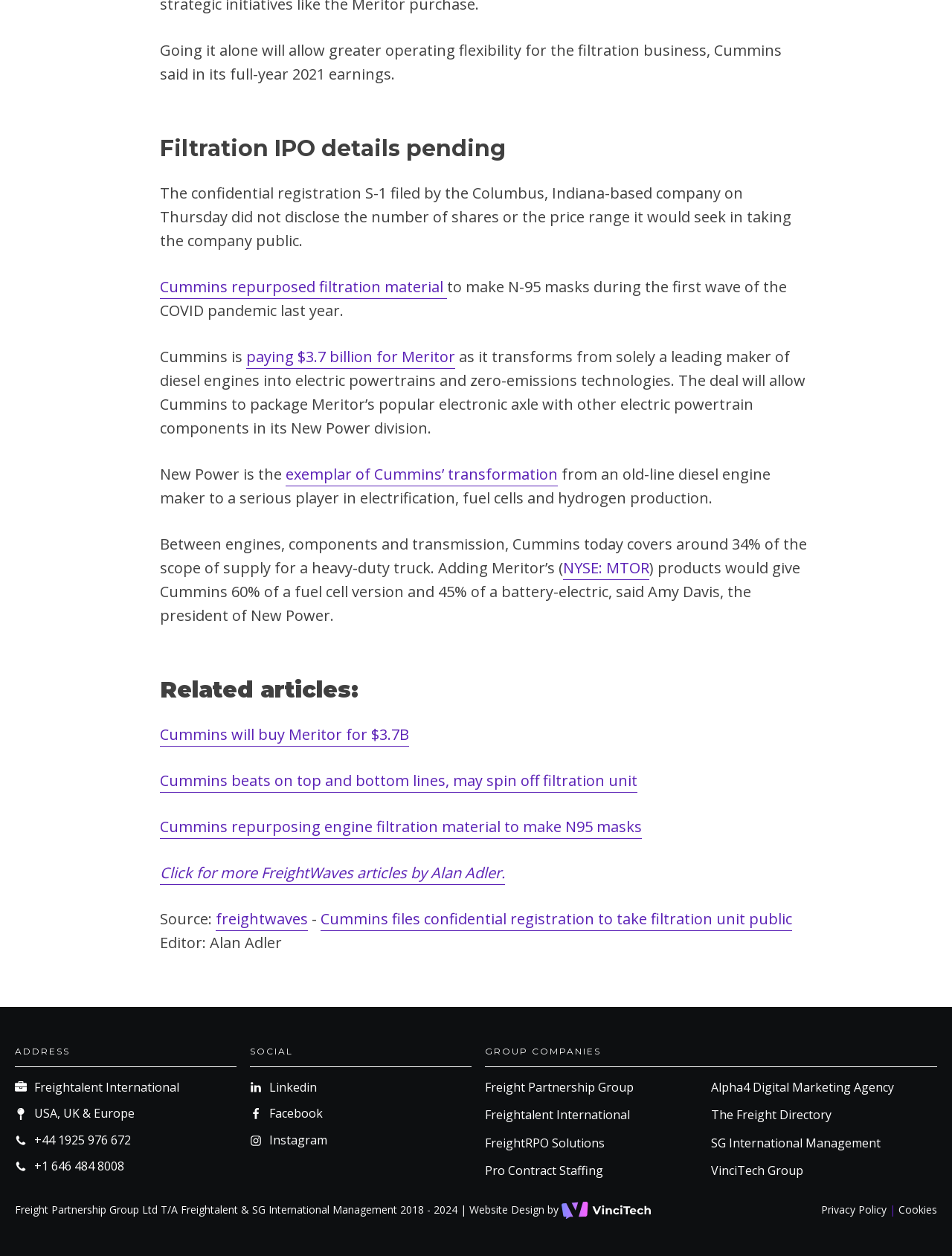Highlight the bounding box coordinates of the element you need to click to perform the following instruction: "Click on 'Filtration IPO details pending'."

[0.168, 0.104, 0.853, 0.133]